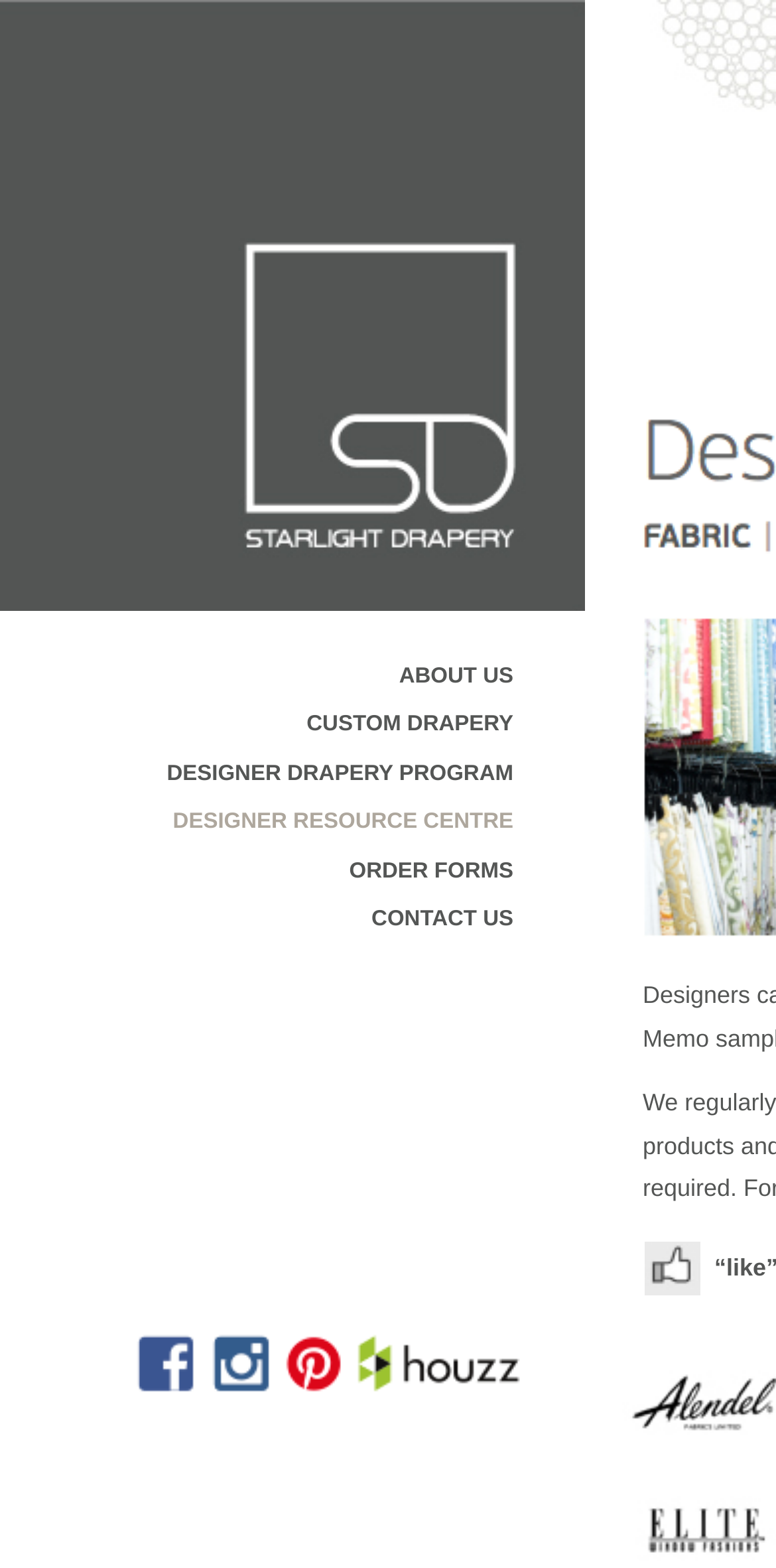Based on the image, please elaborate on the answer to the following question:
What is the position of the 'CUSTOM DRAPERY' link?

The 'CUSTOM DRAPERY' link is located at the top of the webpage, and it is the second link from the left in the main menu.